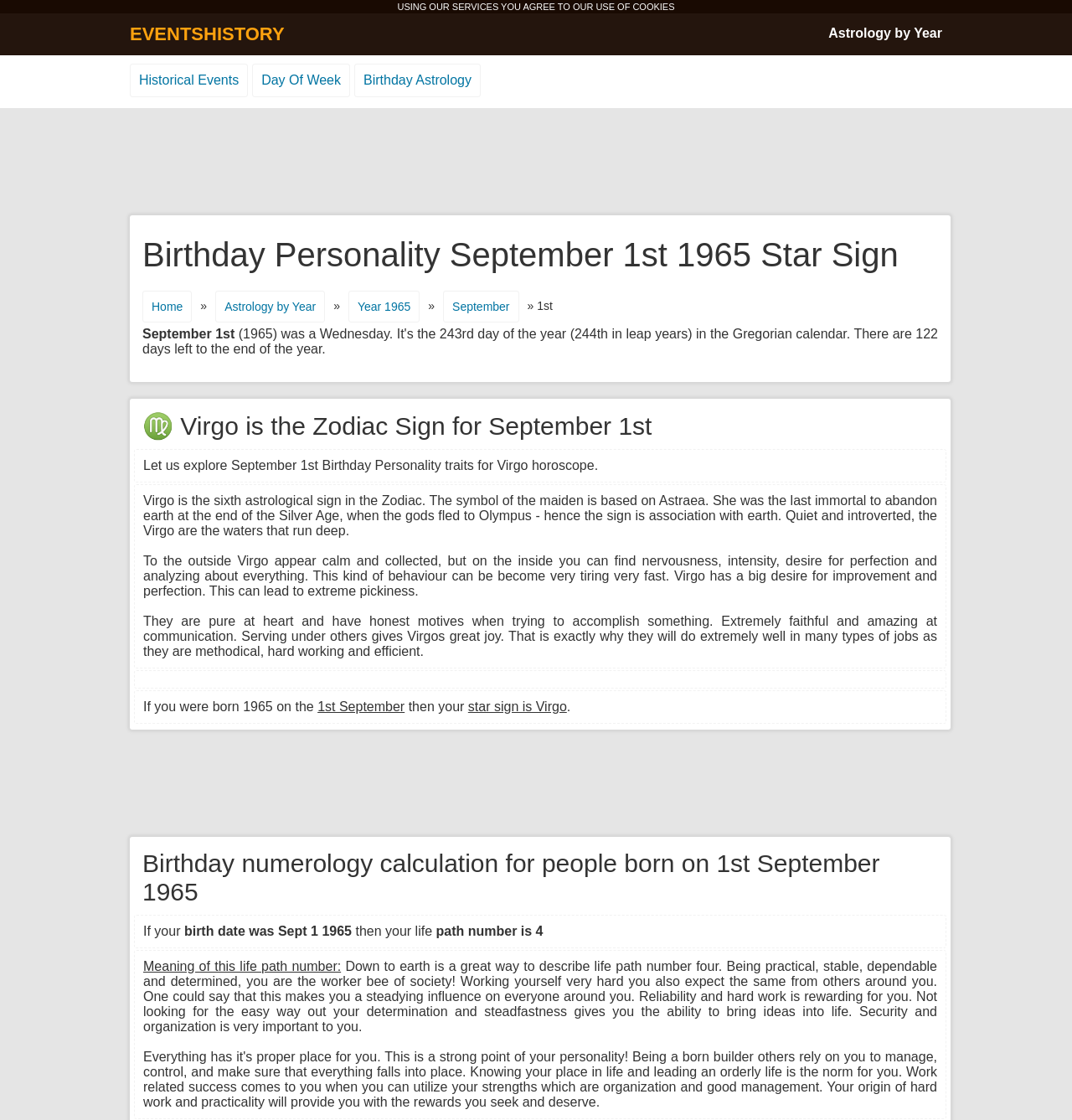Please locate the bounding box coordinates of the region I need to click to follow this instruction: "Explore 'Historical Events'".

[0.121, 0.057, 0.231, 0.087]